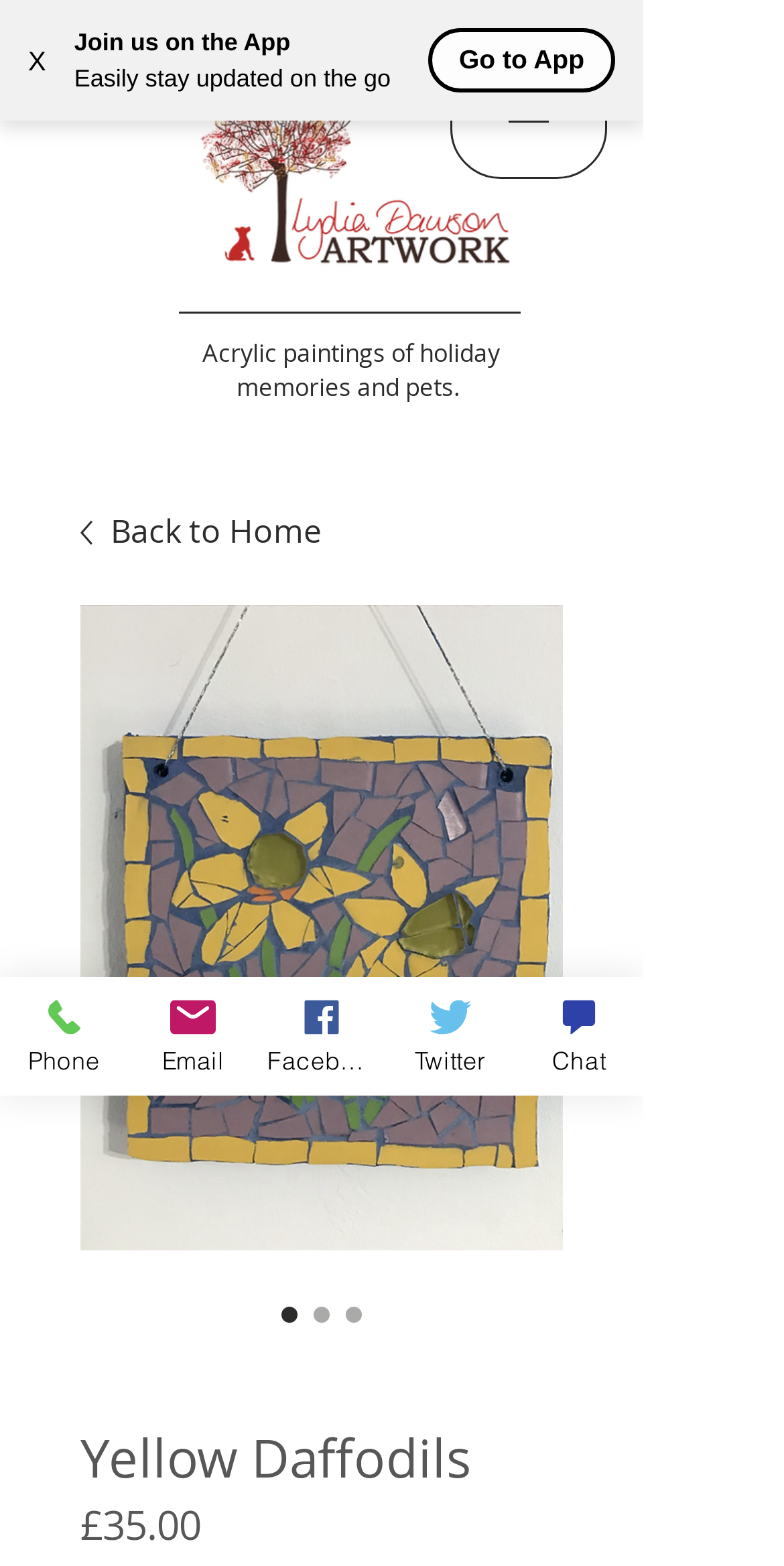What is the type of artwork?
Answer the question with as much detail as you can, using the image as a reference.

I found the type of artwork by looking at the link element with the text 'Acrylic paintings of holiday memories and pets.' which is located at the top of the page.